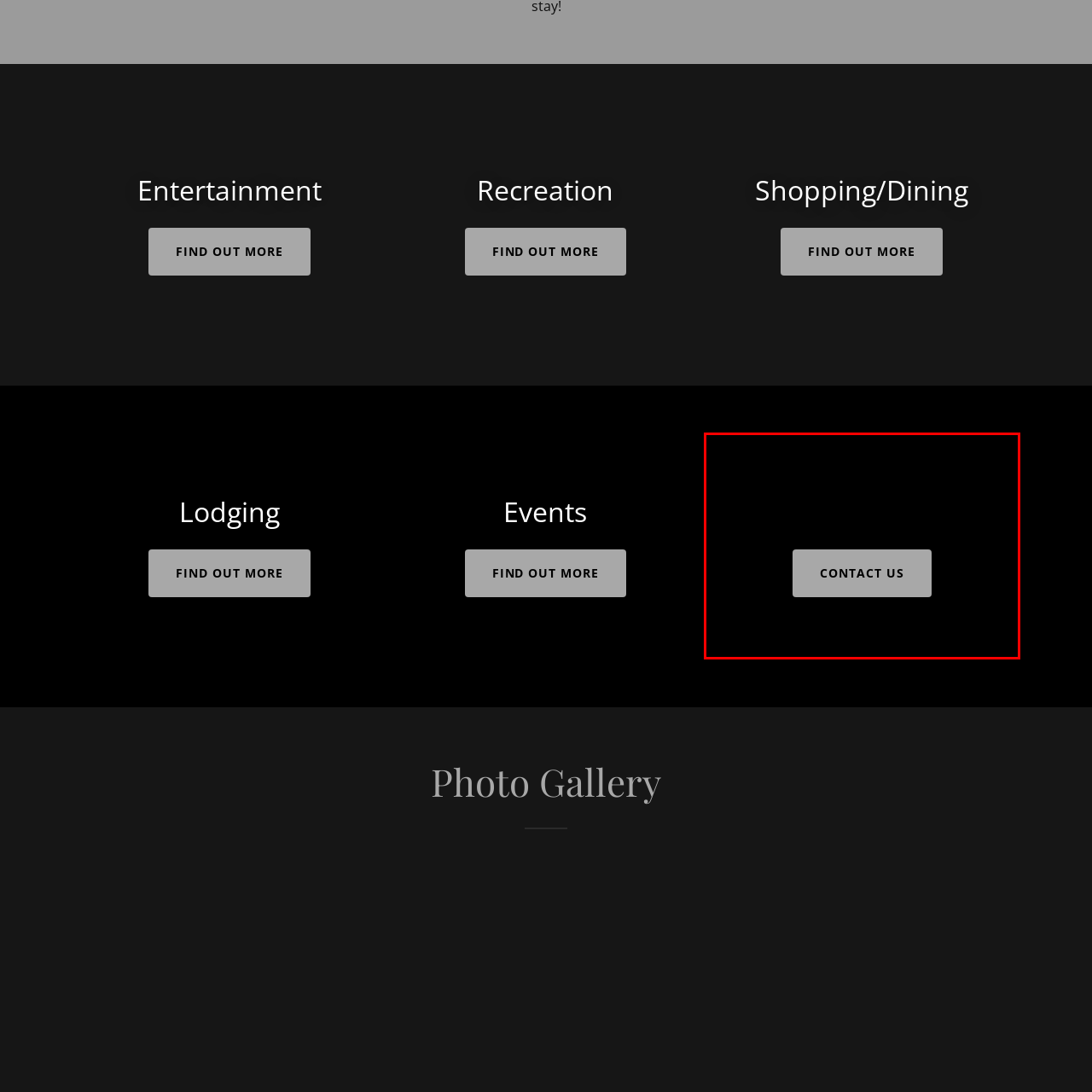What is the purpose of the 'CONTACT US' button? Please look at the image within the red bounding box and provide a one-word or short-phrase answer based on what you see.

to connect with the organization